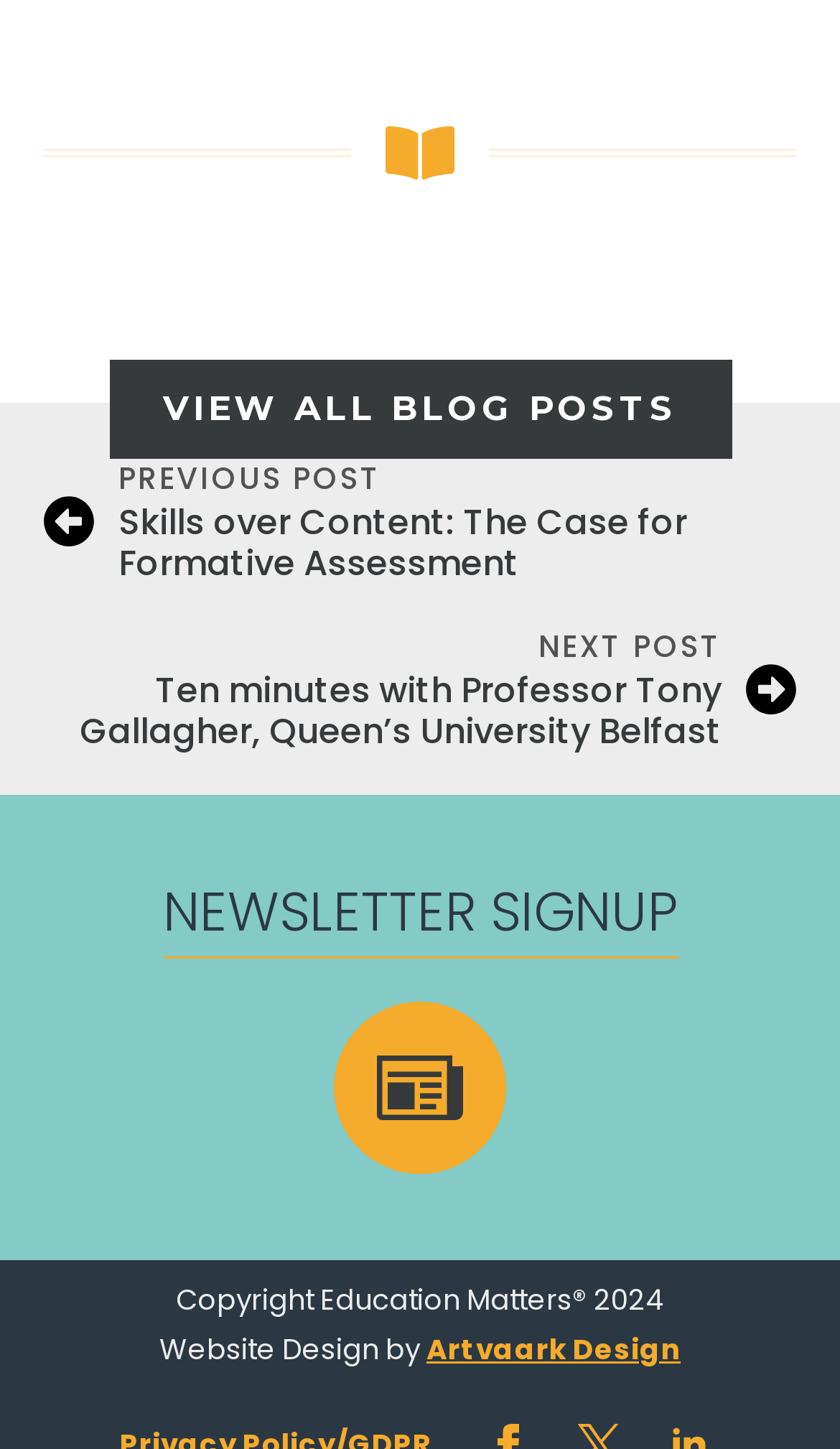Please determine the bounding box coordinates, formatted as (top-left x, top-left y, bottom-right x, bottom-right y), with all values as floating point numbers between 0 and 1. Identify the bounding box of the region described as: view all blog posts

[0.129, 0.248, 0.871, 0.317]